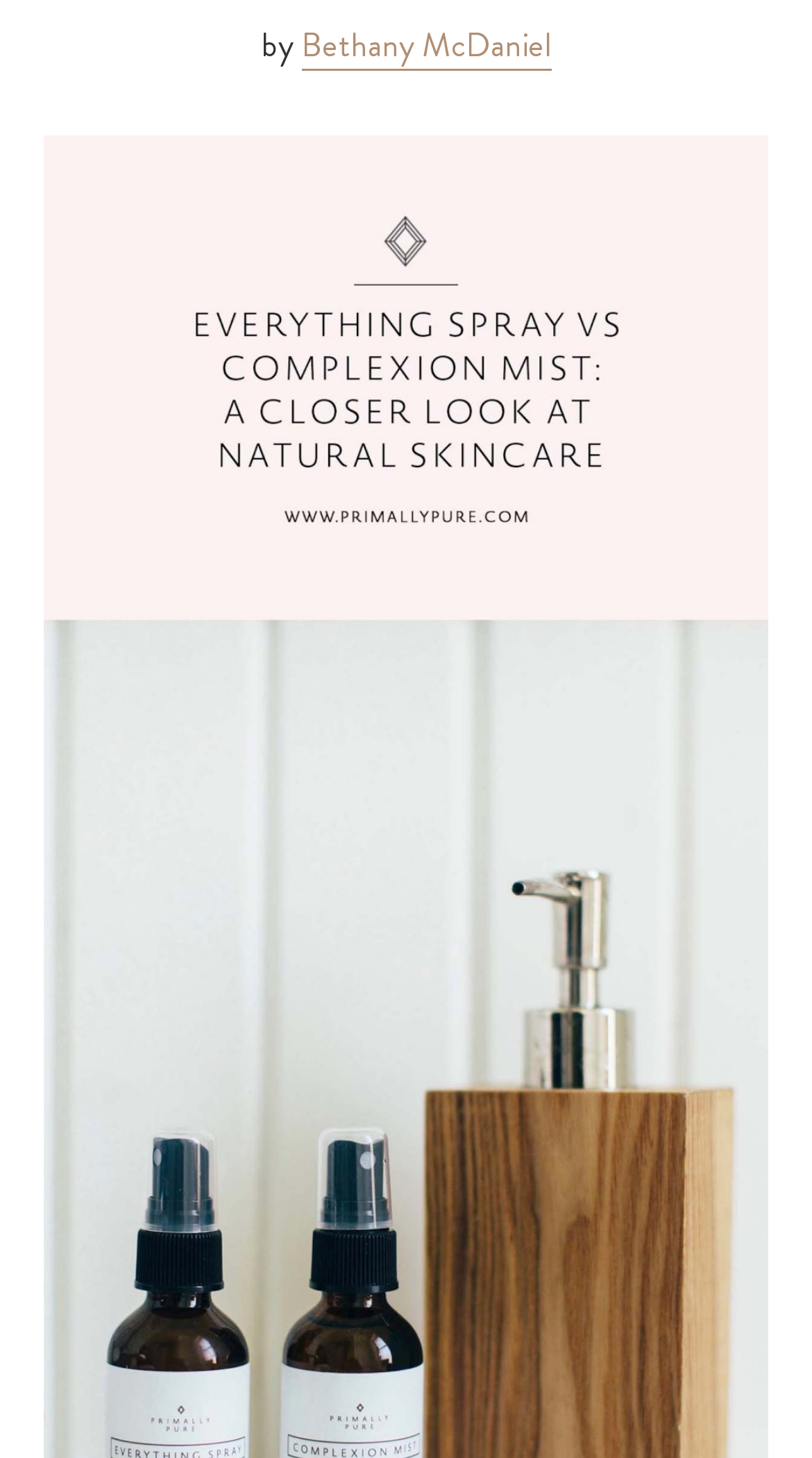Predict the bounding box coordinates for the UI element described as: "Serum Comparison". The coordinates should be four float numbers between 0 and 1, presented as [left, top, right, bottom].

[0.103, 0.262, 0.894, 0.321]